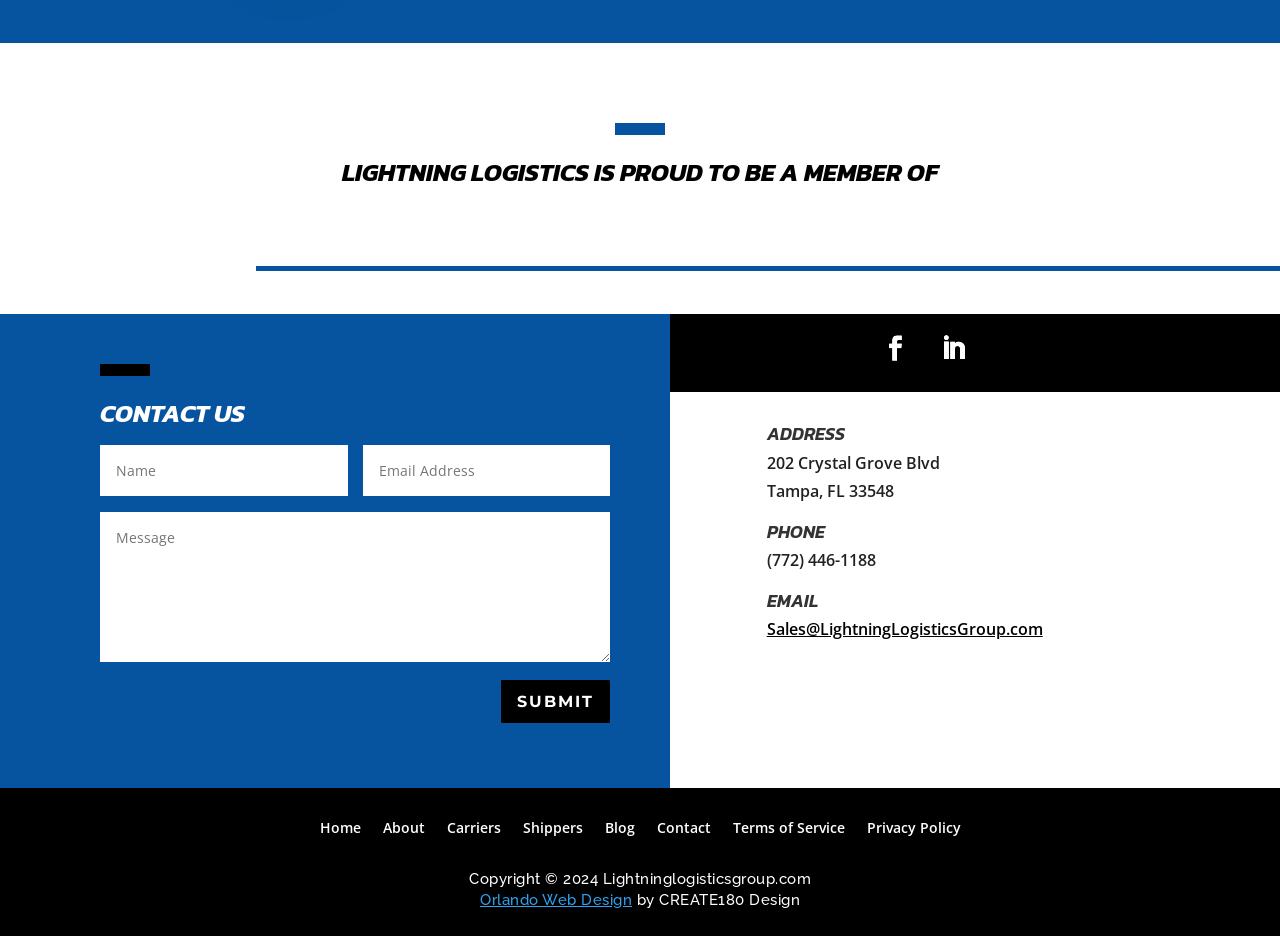What is the phone number of the company?
Please provide a detailed and comprehensive answer to the question.

The phone number can be found in the LayoutTable element with the heading 'PHONE', which contains the static text '(772) 446-1188'.